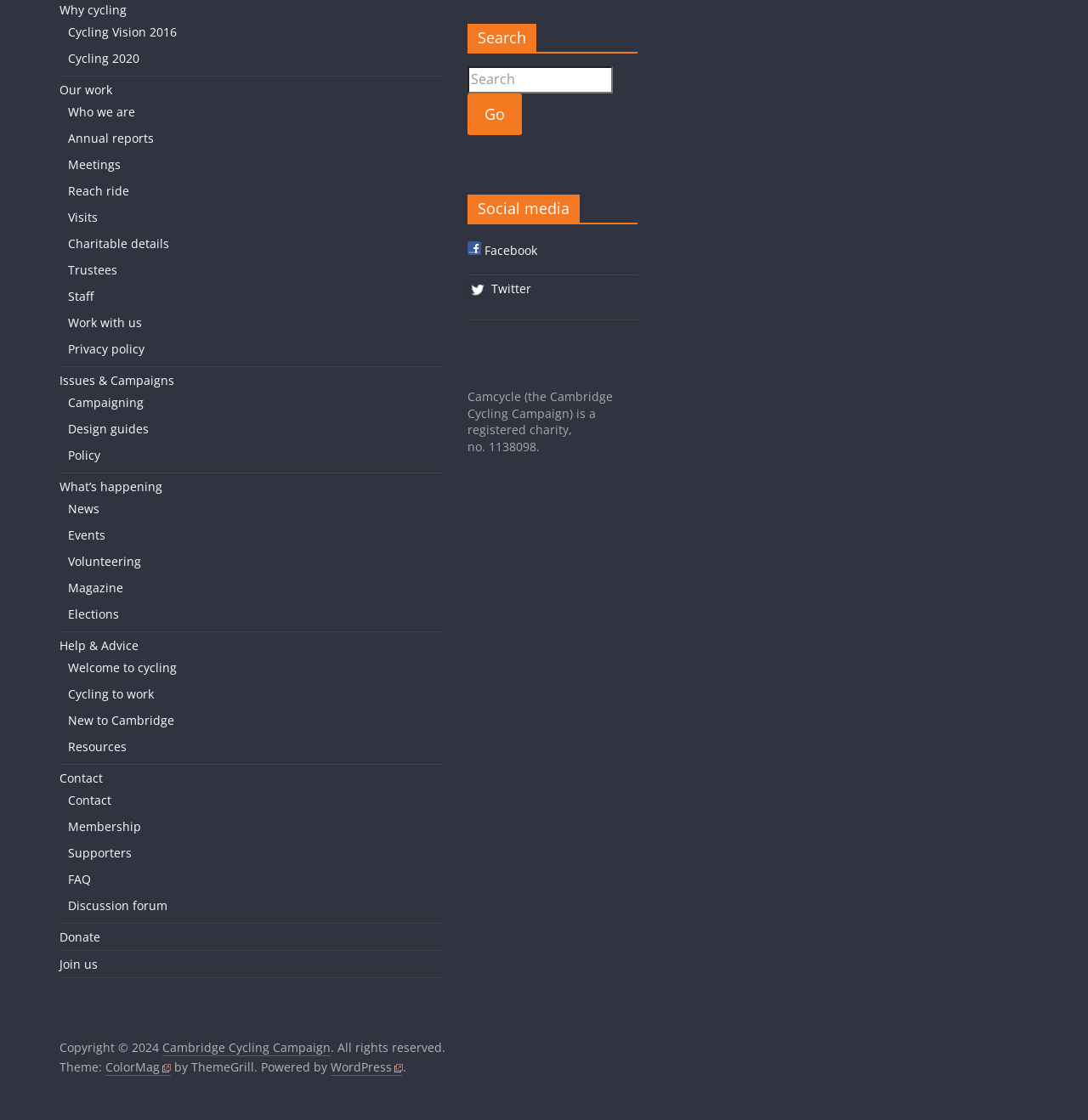Given the element description "Help & Advice" in the screenshot, predict the bounding box coordinates of that UI element.

[0.055, 0.569, 0.127, 0.583]